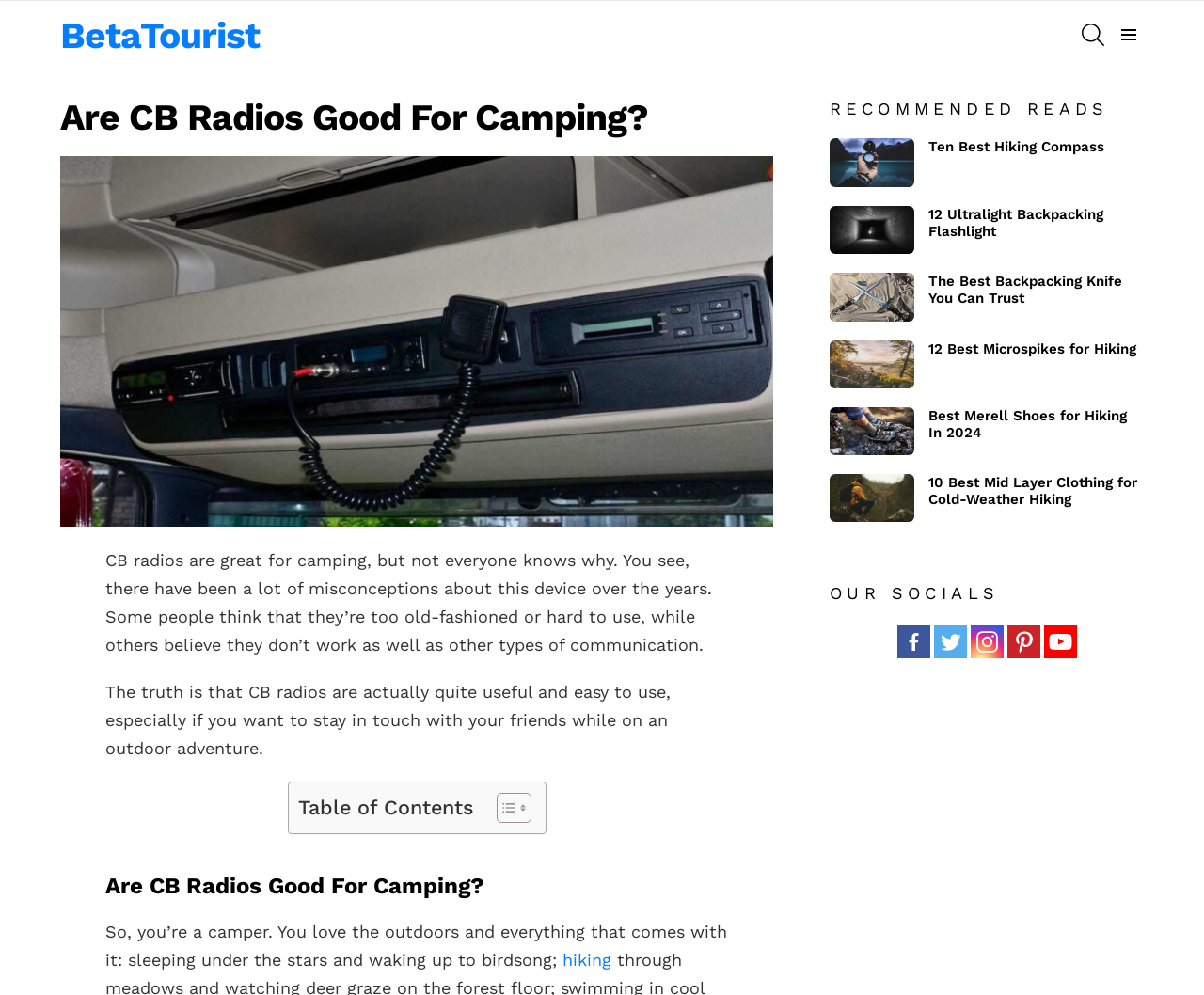Identify the bounding box coordinates of the clickable region necessary to fulfill the following instruction: "Read the article about 'Compass for Hikers'". The bounding box coordinates should be four float numbers between 0 and 1, i.e., [left, top, right, bottom].

[0.689, 0.139, 0.759, 0.188]